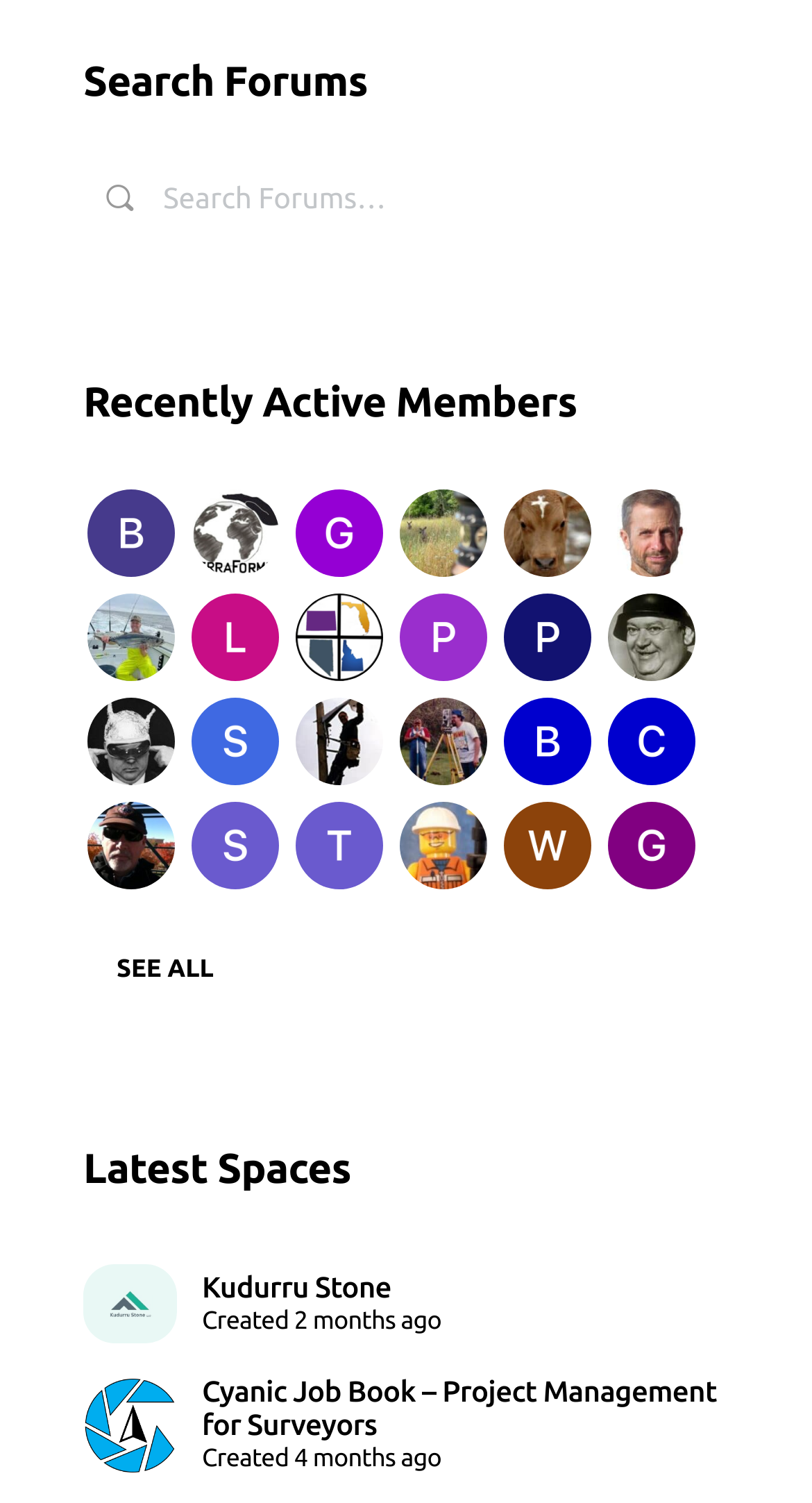Given the description "alt="avatar"", determine the bounding box of the corresponding UI element.

[0.103, 0.936, 0.218, 0.958]